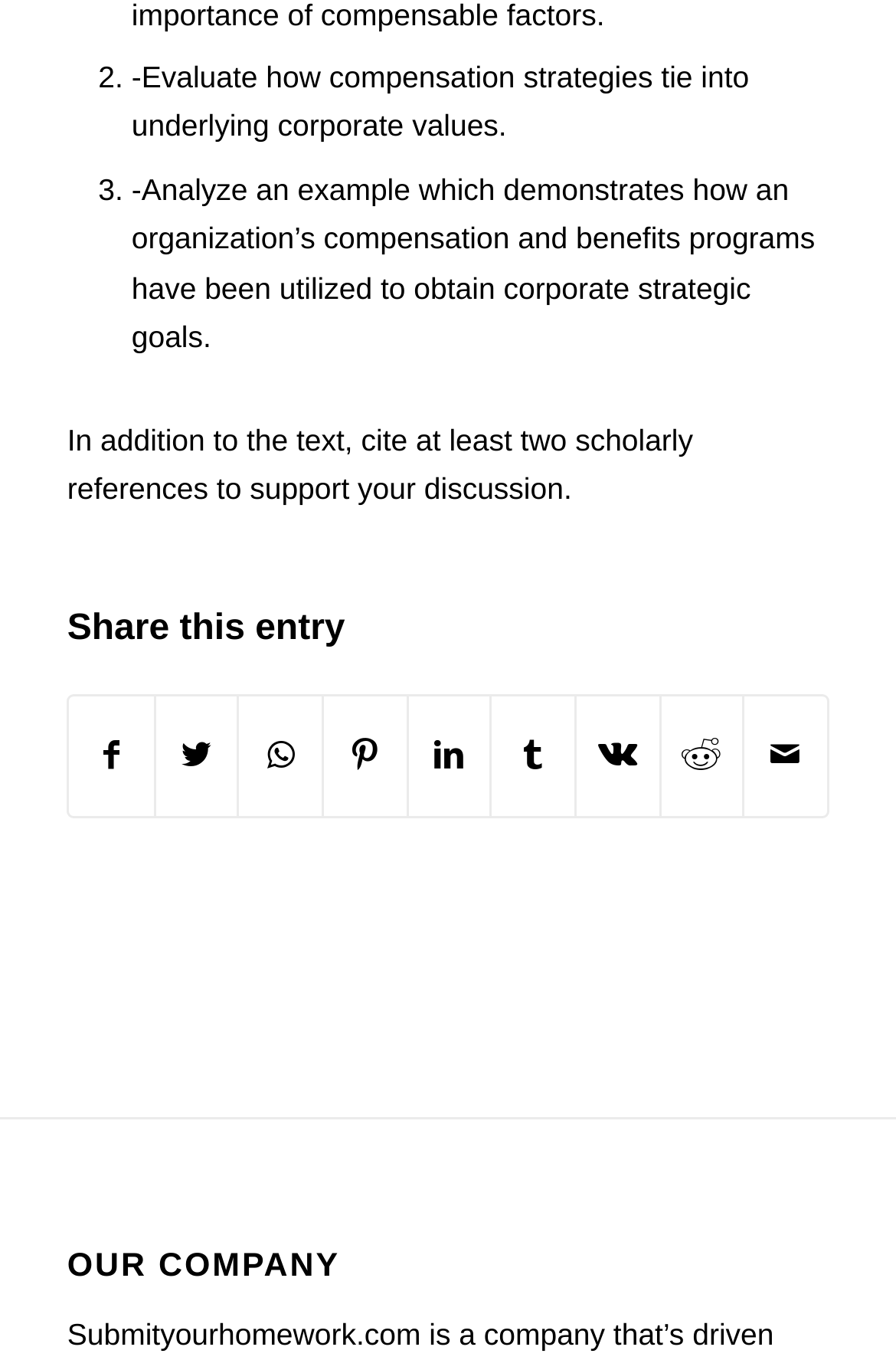Use a single word or phrase to answer the question:
How many list markers are there?

2